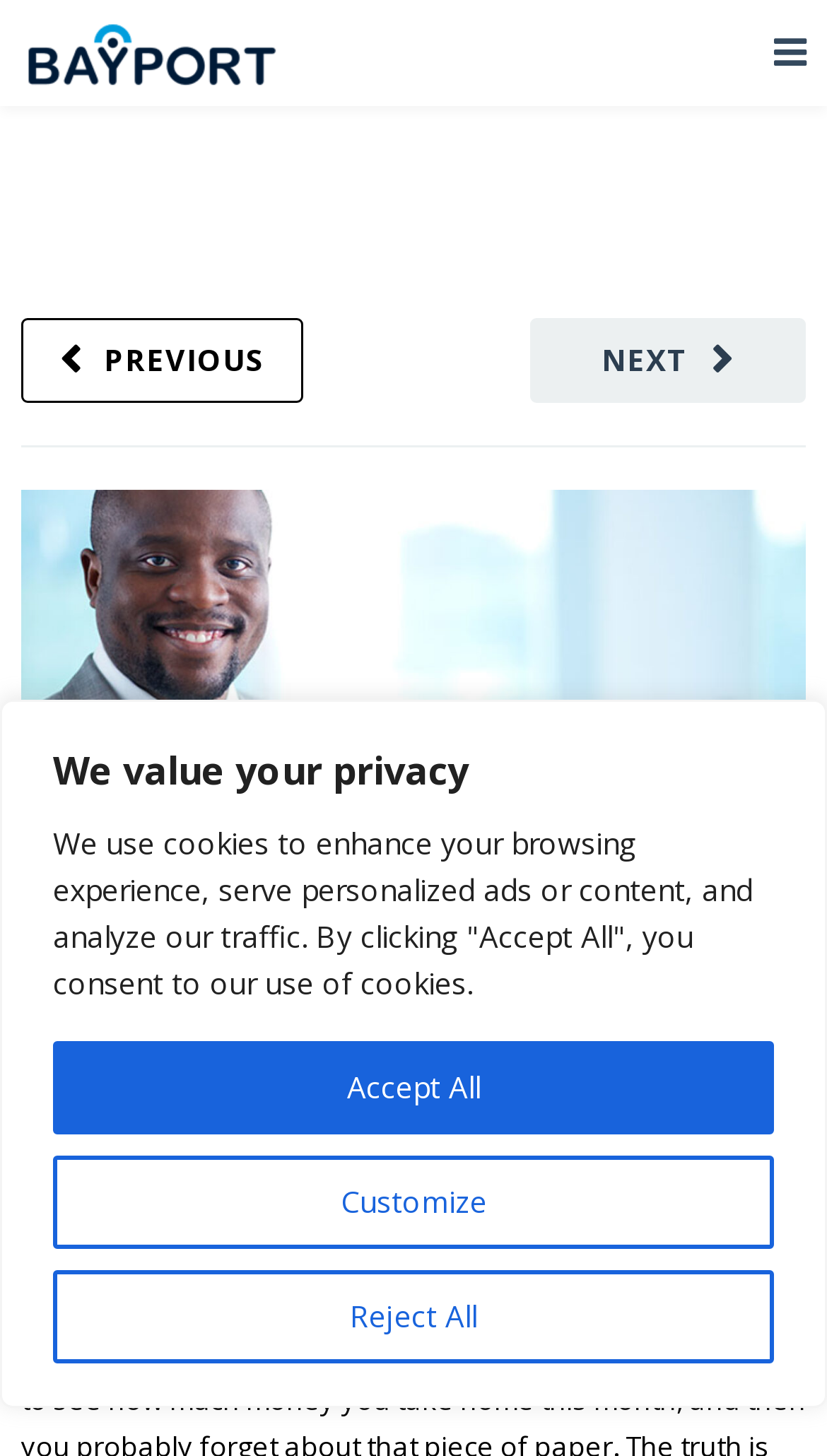Please locate the bounding box coordinates of the region I need to click to follow this instruction: "view previous page".

[0.026, 0.218, 0.367, 0.277]